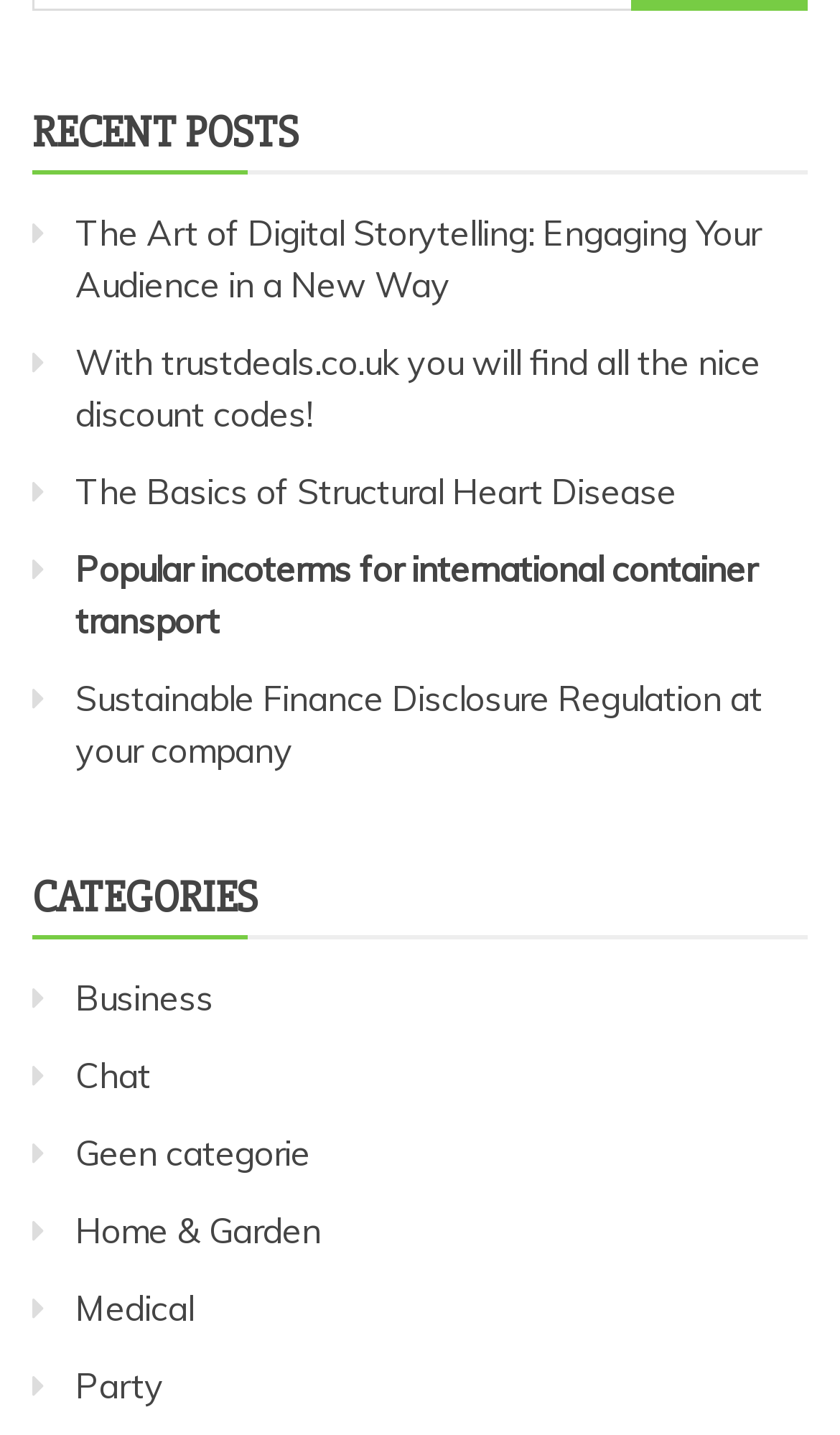Find the bounding box of the UI element described as follows: "Geen categorie".

[0.09, 0.789, 0.369, 0.819]